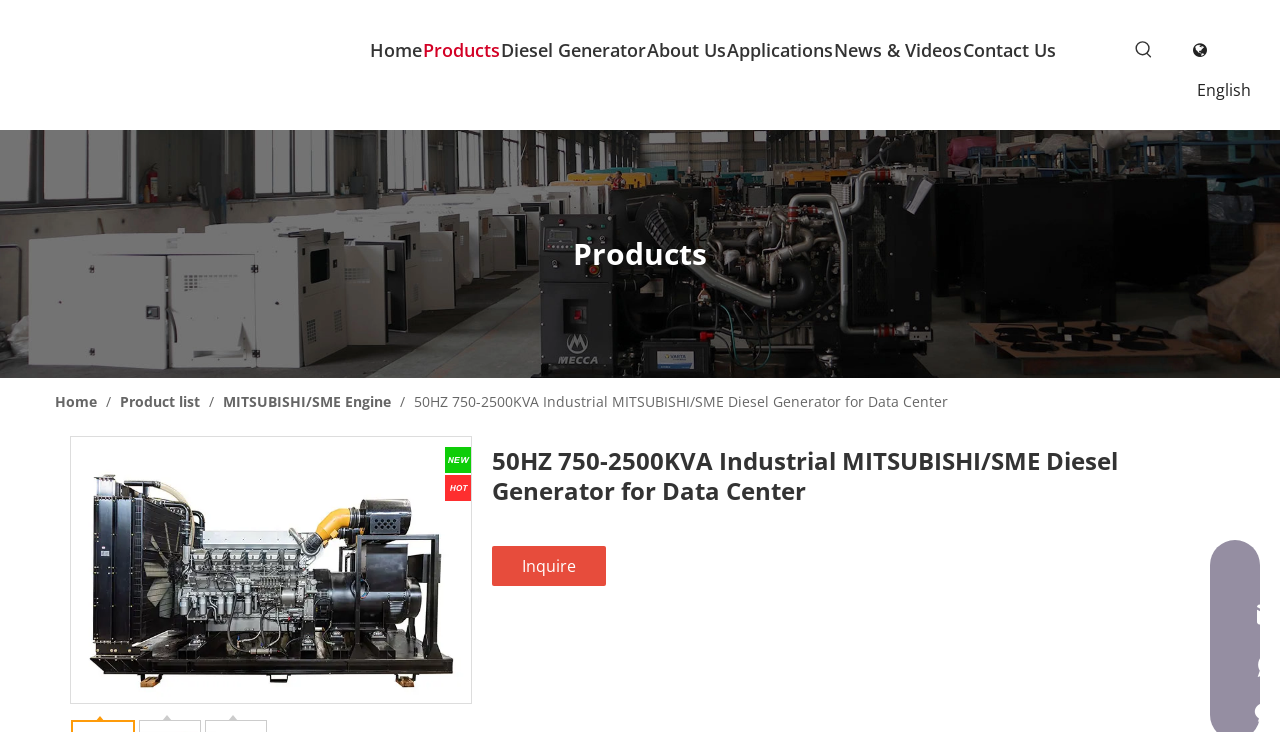How many navigation menu items are there?
Based on the image, respond with a single word or phrase.

7